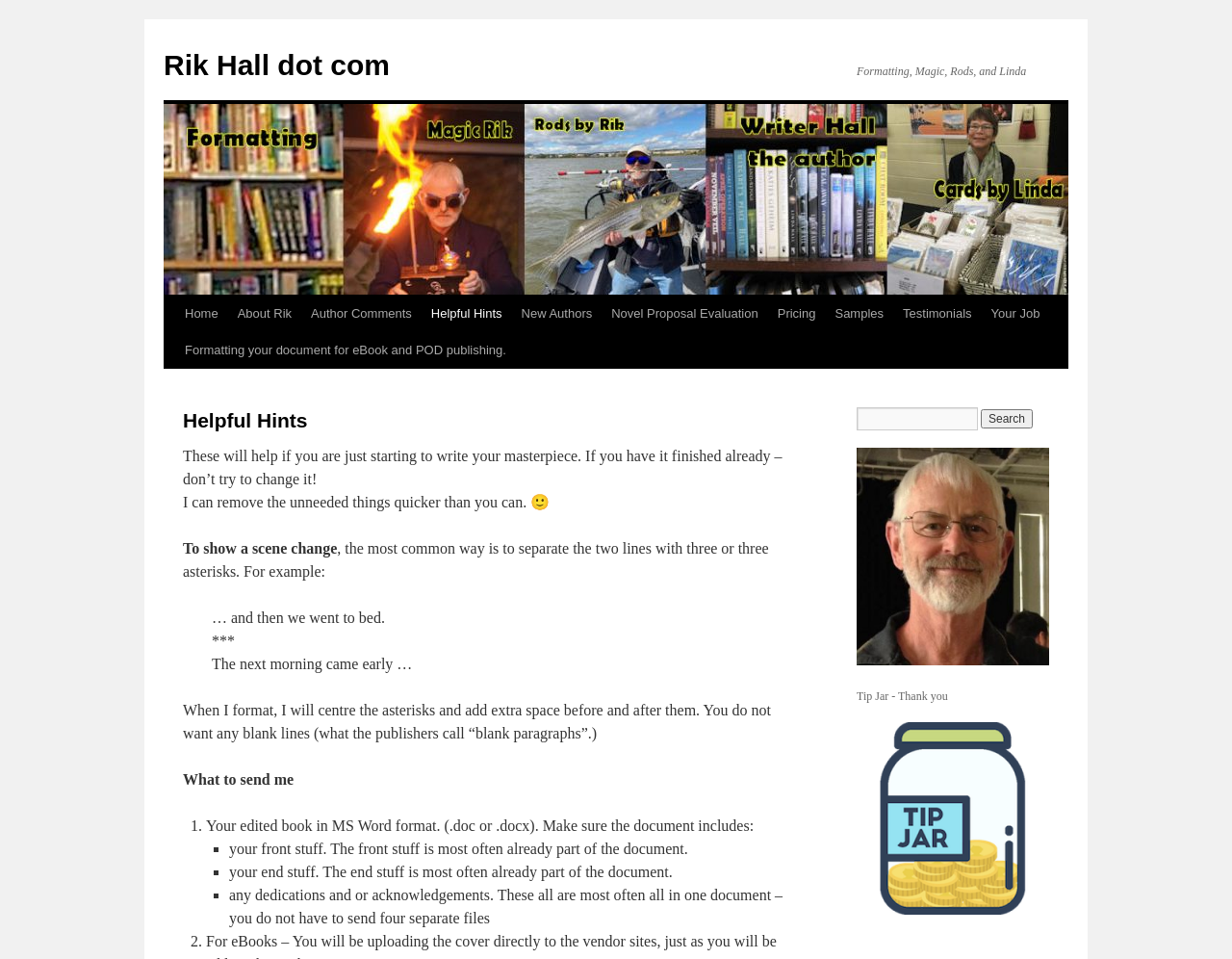Find the bounding box coordinates of the area to click in order to follow the instruction: "Click on the 'Home' link".

[0.142, 0.308, 0.185, 0.346]